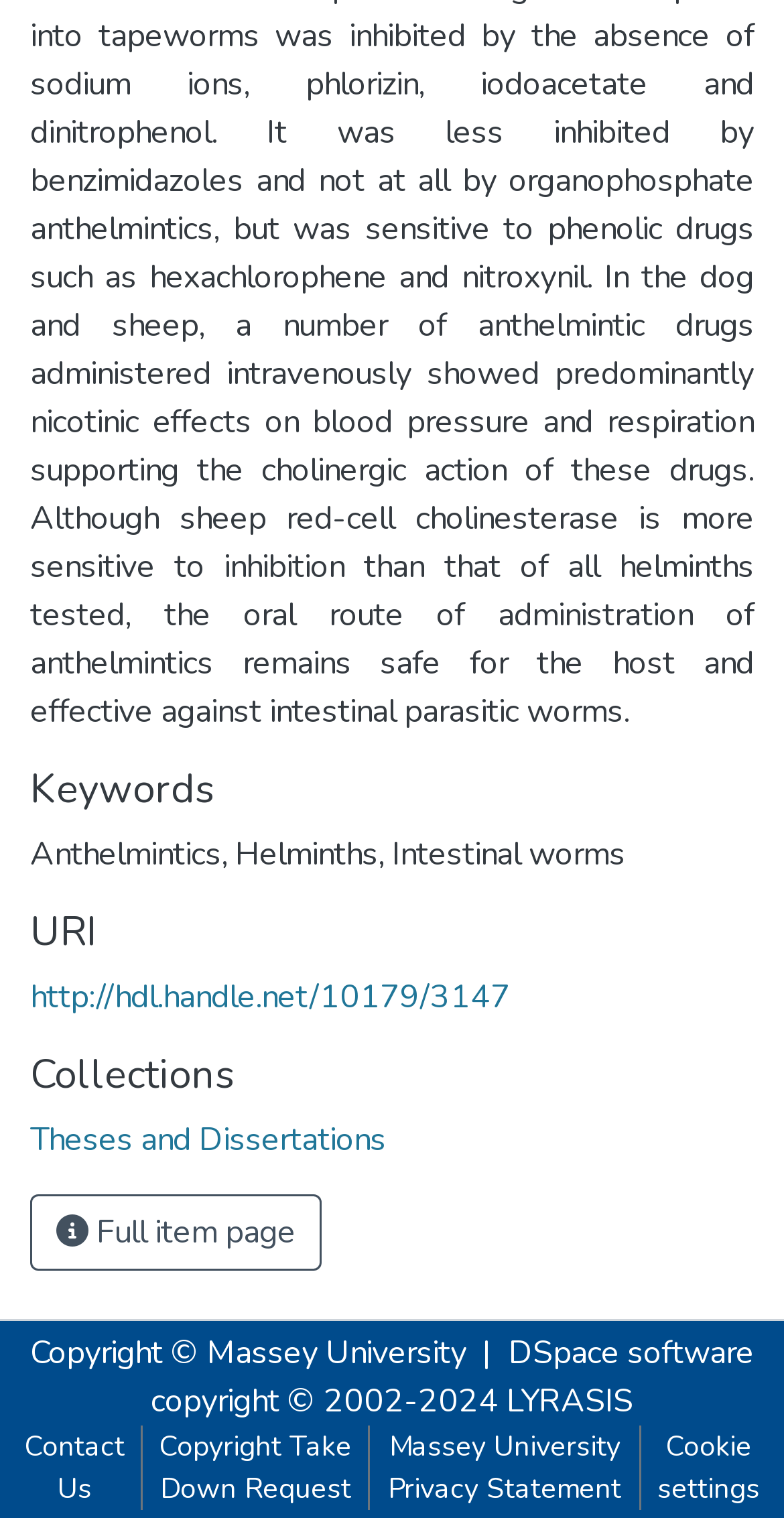Identify the bounding box coordinates of the region that needs to be clicked to carry out this instruction: "Contact Us". Provide these coordinates as four float numbers ranging from 0 to 1, i.e., [left, top, right, bottom].

[0.01, 0.94, 0.179, 0.995]